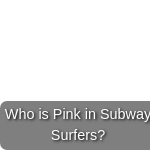Provide an in-depth description of the image.

The image features a prominent call-to-action titled "Who is Pink in Subway Surfers?" This title likely leads to content that explores the character known as Pink from the popular mobile game Subway Surfers. The game is recognized for its vibrant characters that players can unlock and navigate through various subway environments while avoiding obstacles. The caption suggests that there's a narrative or informative aspect regarding Pink's character, providing insights into her role, abilities, and background within the game universe.